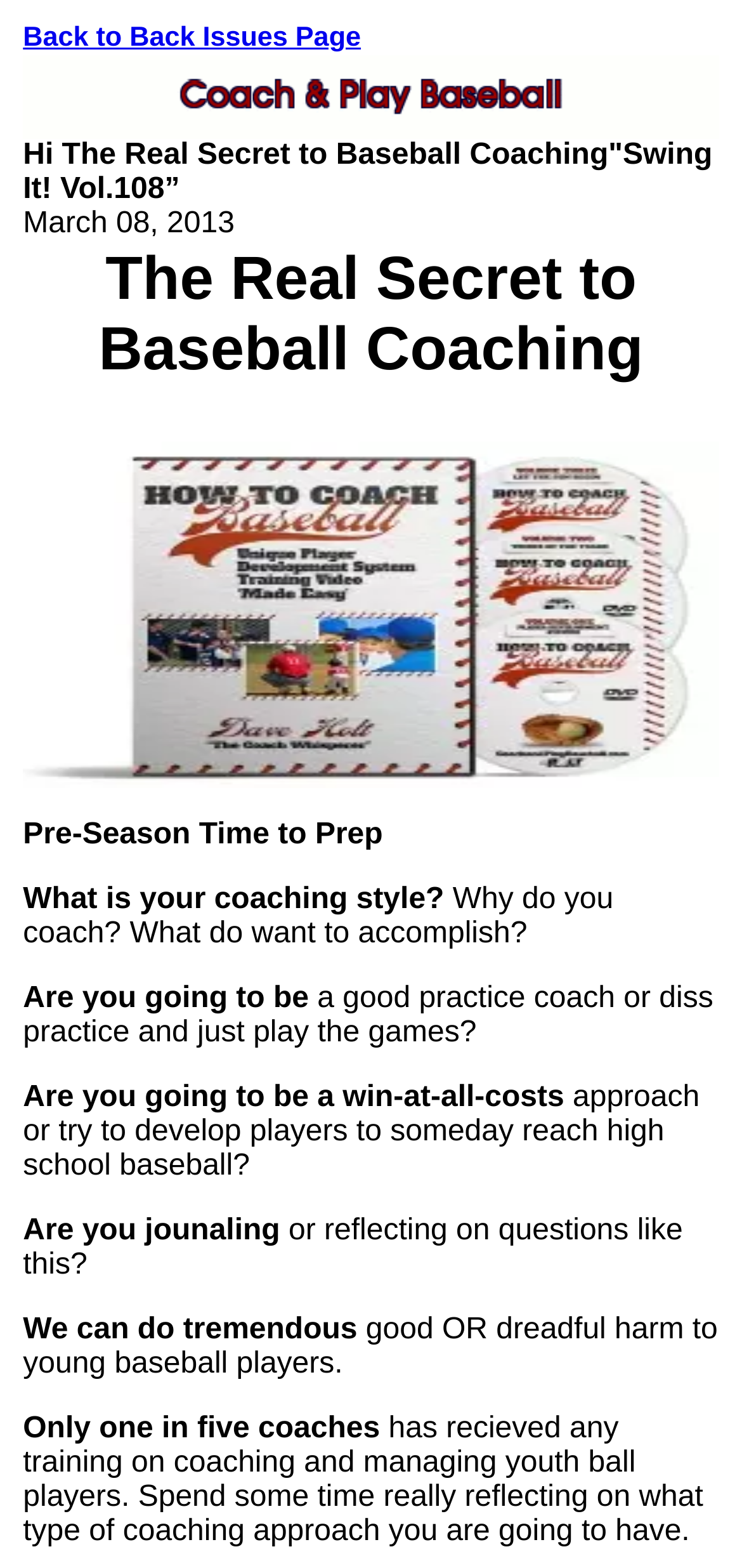What is above the image?
Look at the image and answer with only one word or phrase.

Back to Back Issues Page